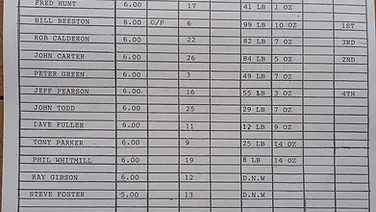Describe every detail you can see in the image.

The image titled "Club match/outing" depicts a detailed results sheet from a fishing competition held at Hall Farm Large Lake on Wednesday, 11 October 2023. The results highlight the achievements of the top competitors: Bill Beeston secured first place with an impressive catch of 99lbs 10oz, followed by John Carter in second with 84lbs 5oz, and Rob Calderon in third with 82lbs 7oz. Jeff Pearson rounded out the top four with a catch of 55lbs 3oz. The sheet also includes additional competitors and their respective results, showcasing the overall performance of all participants in the match, evidencing a competitive event with close results among the fishers.